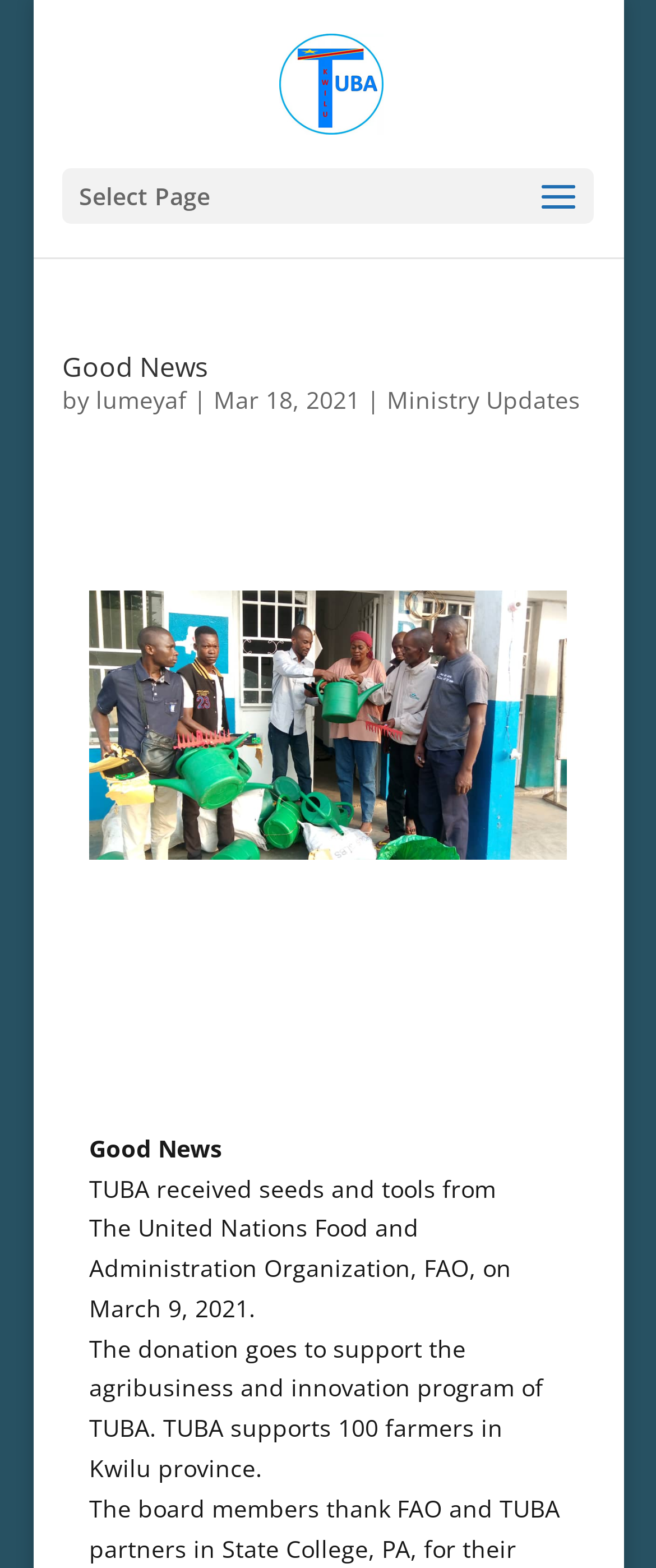Utilize the details in the image to give a detailed response to the question: Who wrote the first article?

The author of the first article can be found by looking at the link element with the text 'lumeyaf' which is a child of the heading element with the text 'Good News'. This link element has a bounding box coordinate of [0.146, 0.245, 0.285, 0.265] and is located next to the text 'by'.